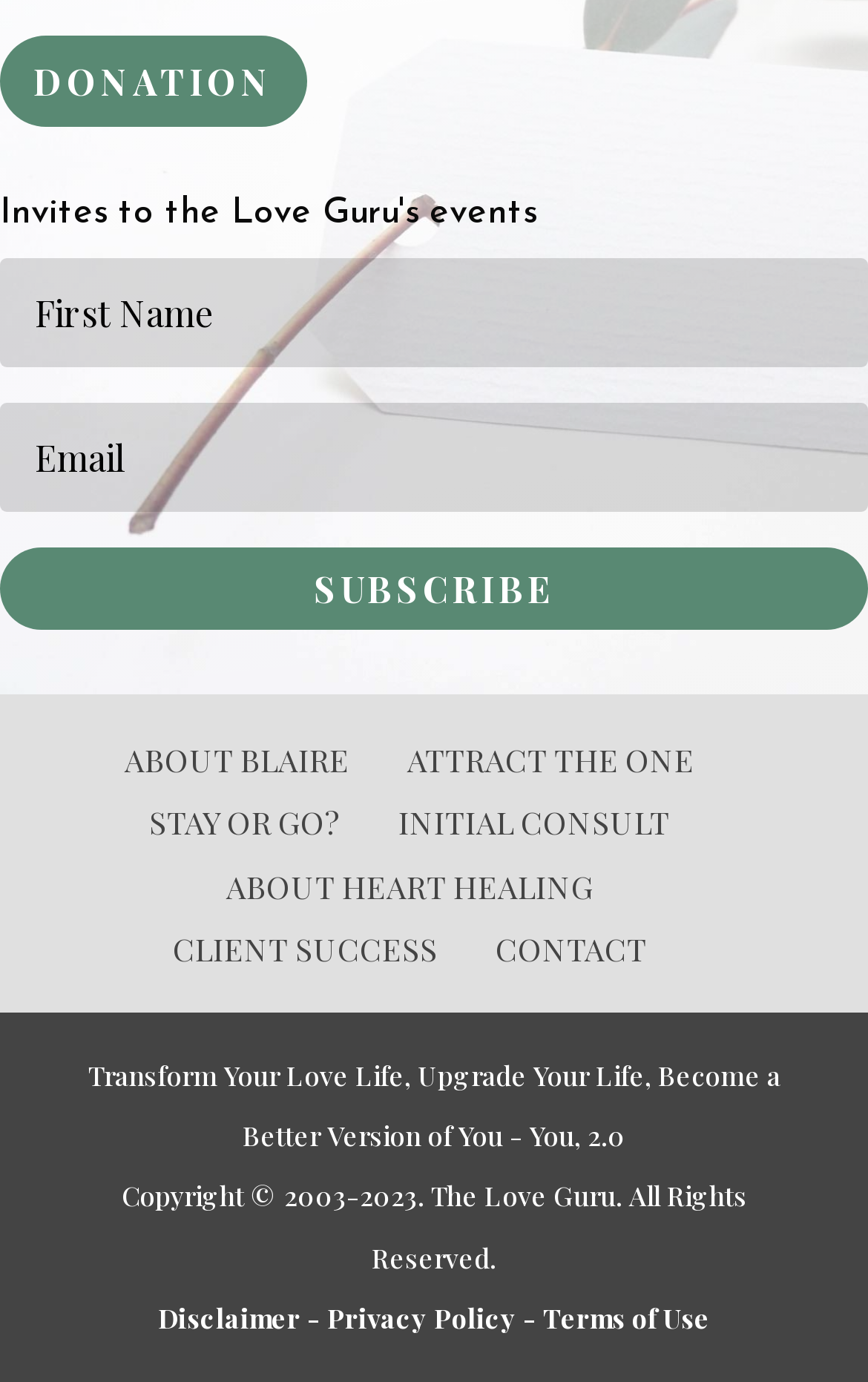Given the description "name="et_pb_signup_email" placeholder="Email"", determine the bounding box of the corresponding UI element.

[0.0, 0.292, 1.0, 0.371]